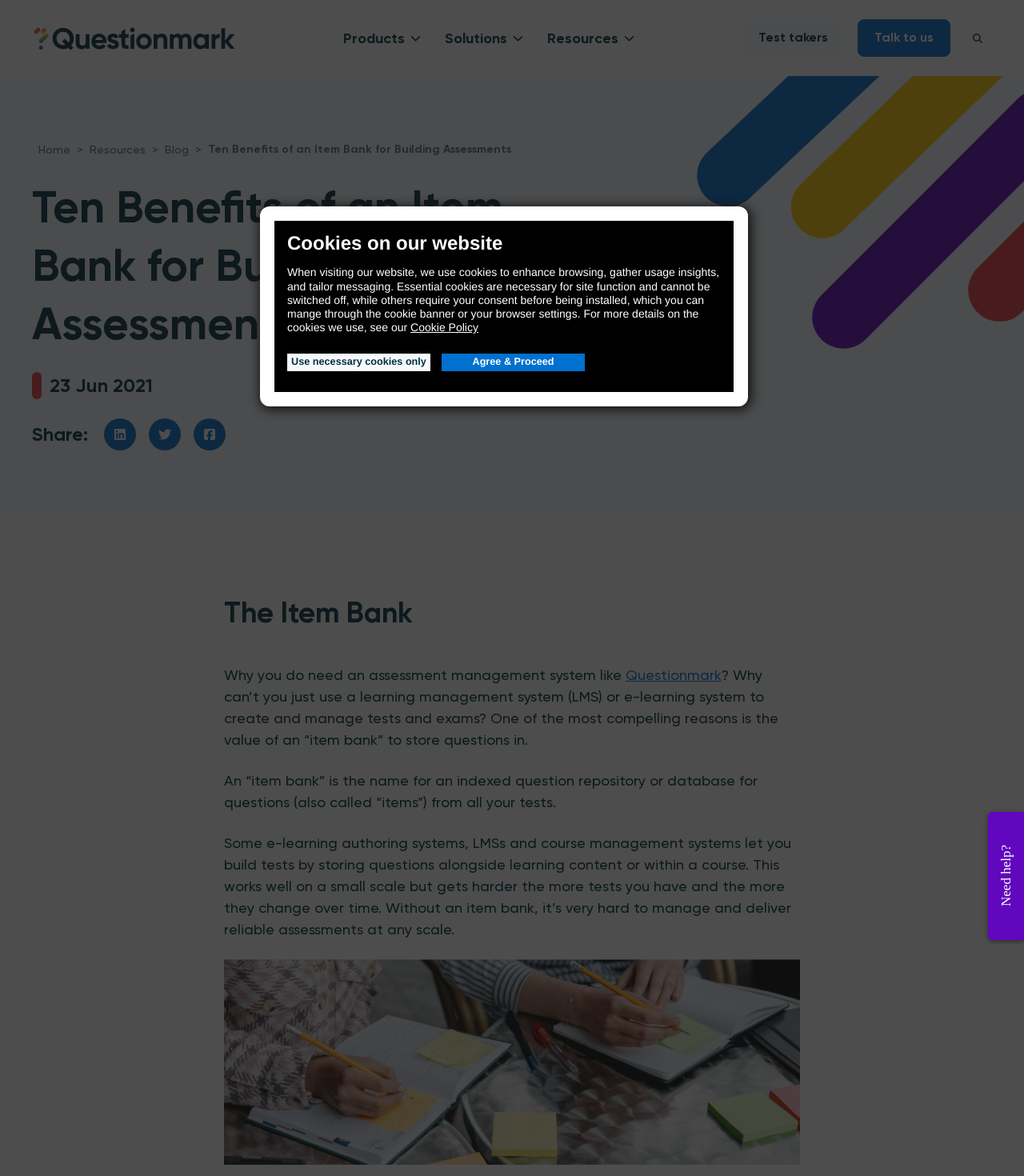Please locate the bounding box coordinates of the element that should be clicked to complete the given instruction: "Read the 'Ten Benefits of an Item Bank for Building Assessments' article".

[0.031, 0.152, 0.578, 0.3]